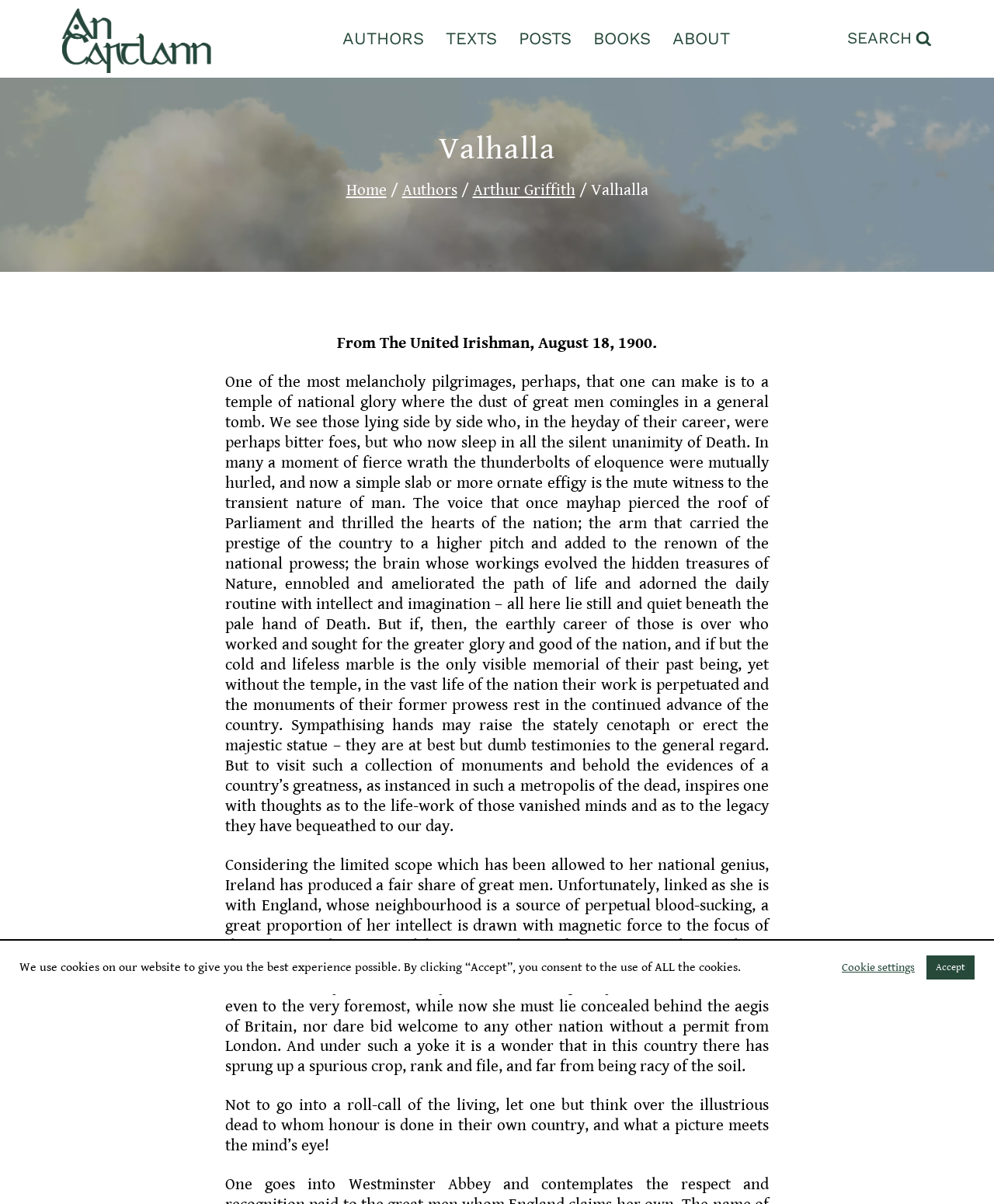Provide the bounding box coordinates of the HTML element this sentence describes: "Manufacturing". The bounding box coordinates consist of four float numbers between 0 and 1, i.e., [left, top, right, bottom].

None